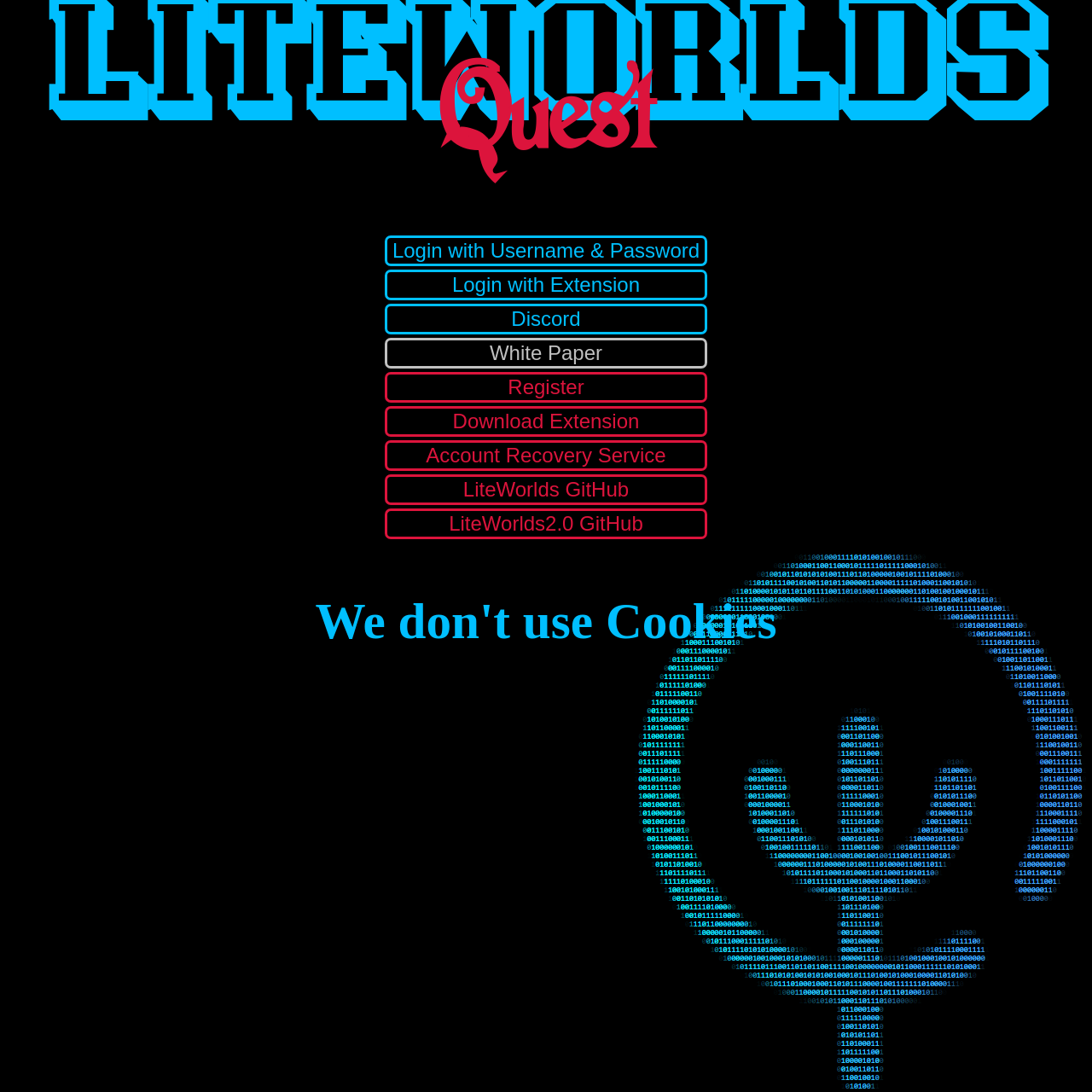What is the balance unit displayed on the webpage?
Provide an in-depth answer to the question, covering all aspects.

The balance unit displayed on the webpage is LTC, which is an abbreviation for Litecoin, a cryptocurrency.